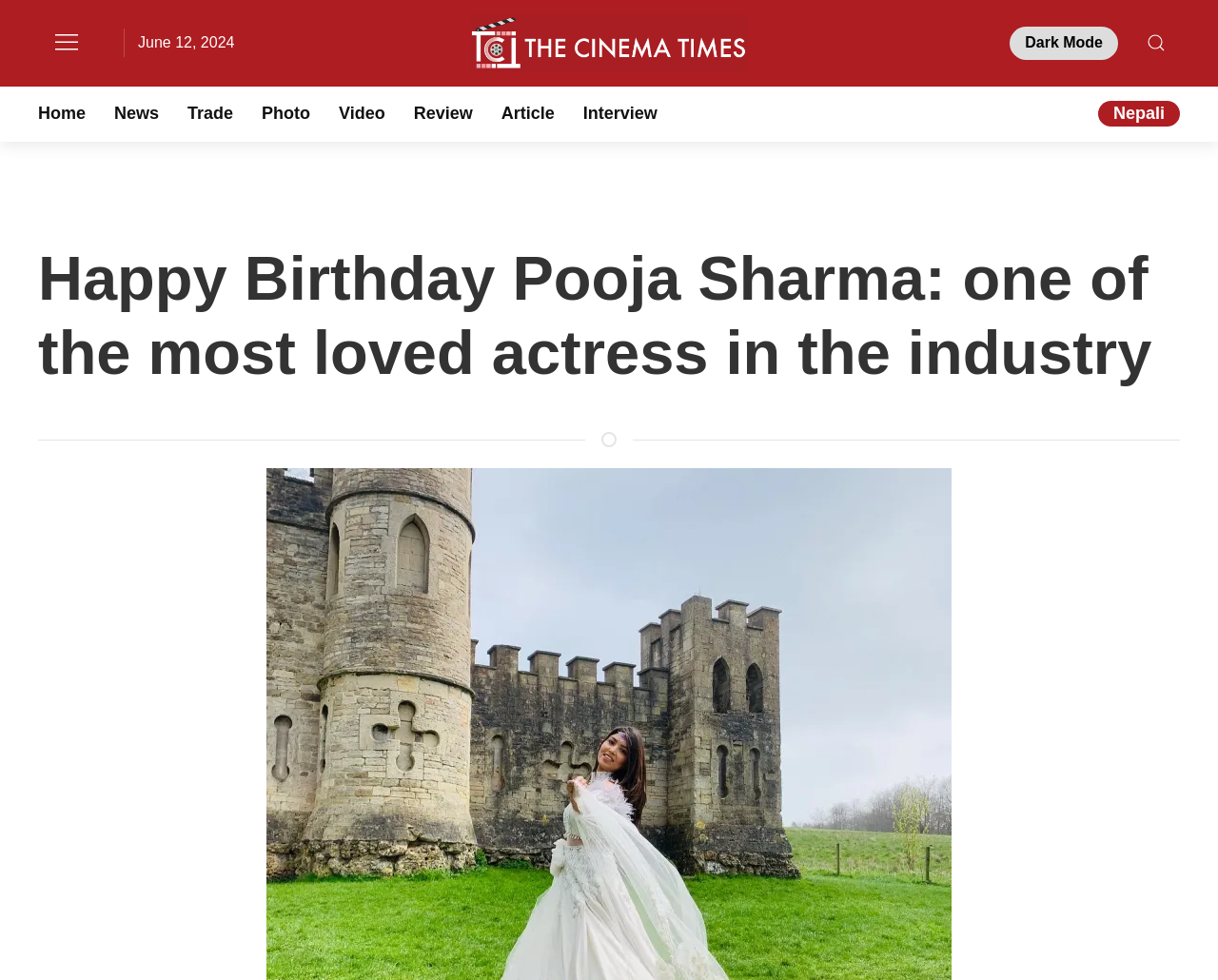Could you highlight the region that needs to be clicked to execute the instruction: "Go to home page"?

[0.031, 0.088, 0.07, 0.144]